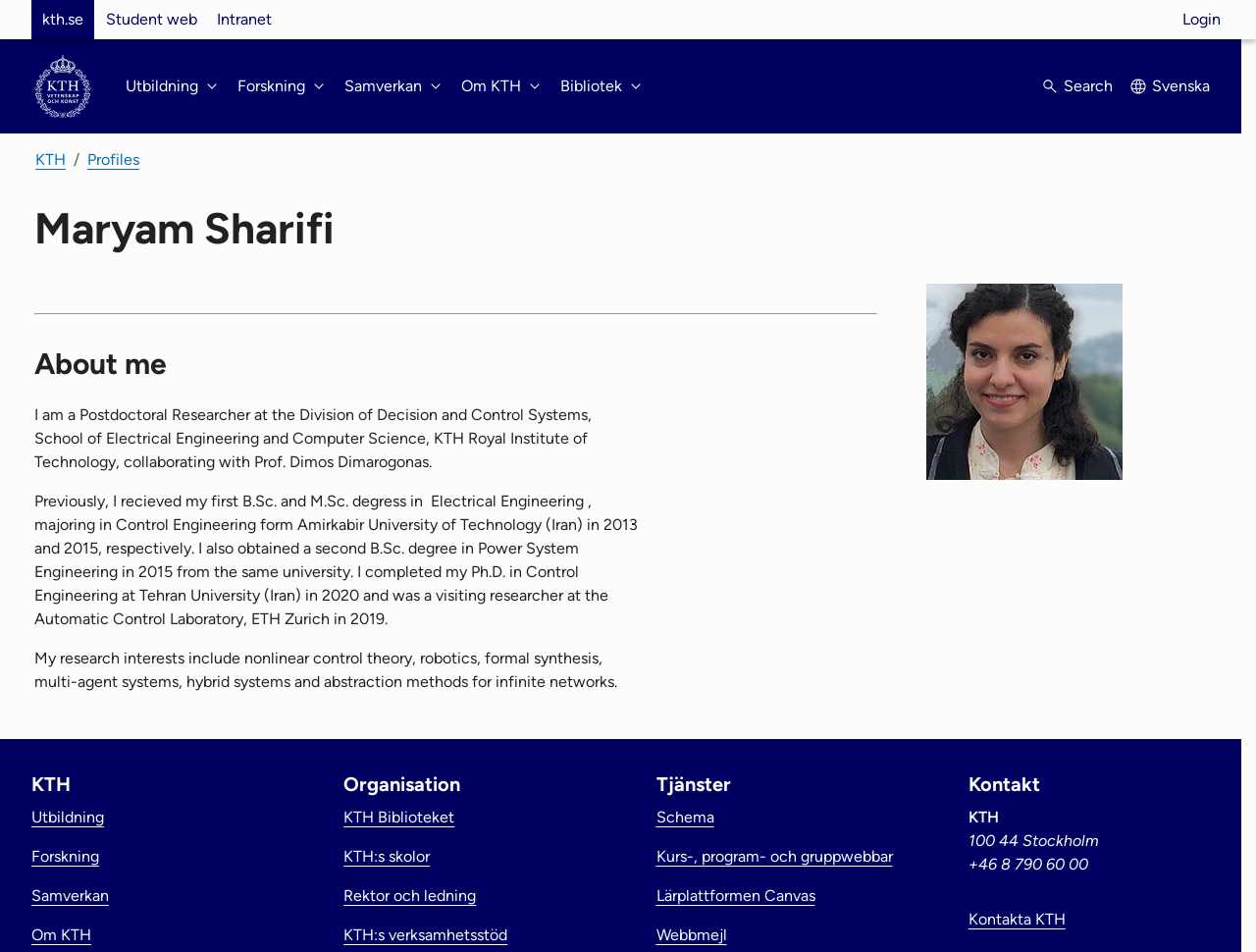Provide a one-word or one-phrase answer to the question:
What is the name of the university where Maryam Sharifi completed her Ph.D.?

Tehran University